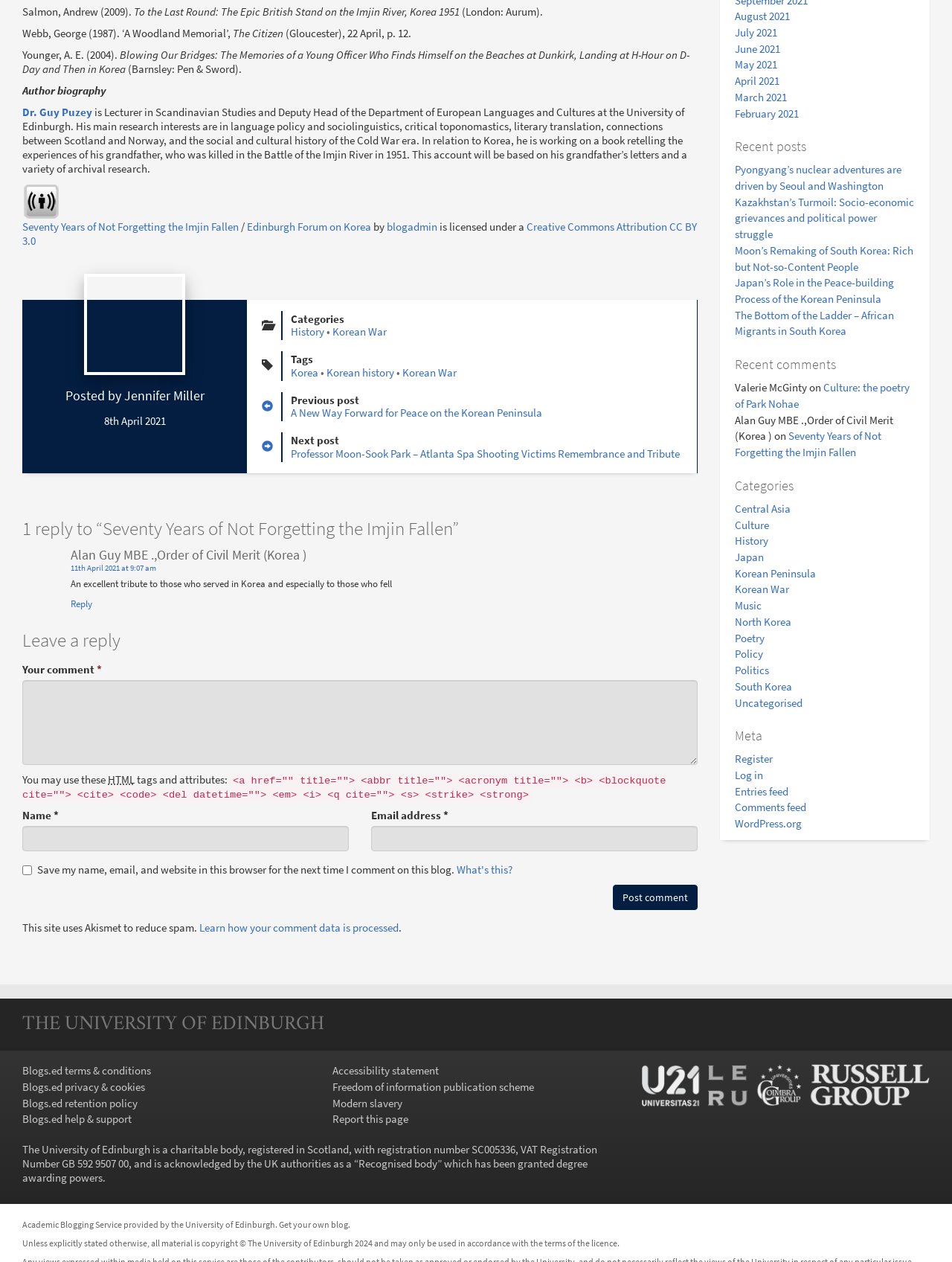Based on what you see in the screenshot, provide a thorough answer to this question: What is the category of the post 'A New Way Forward for Peace on the Korean Peninsula'?

I determined the answer by looking at the categories section, where it lists the categories of the previous post 'A New Way Forward for Peace on the Korean Peninsula'. One of the categories is 'History'.